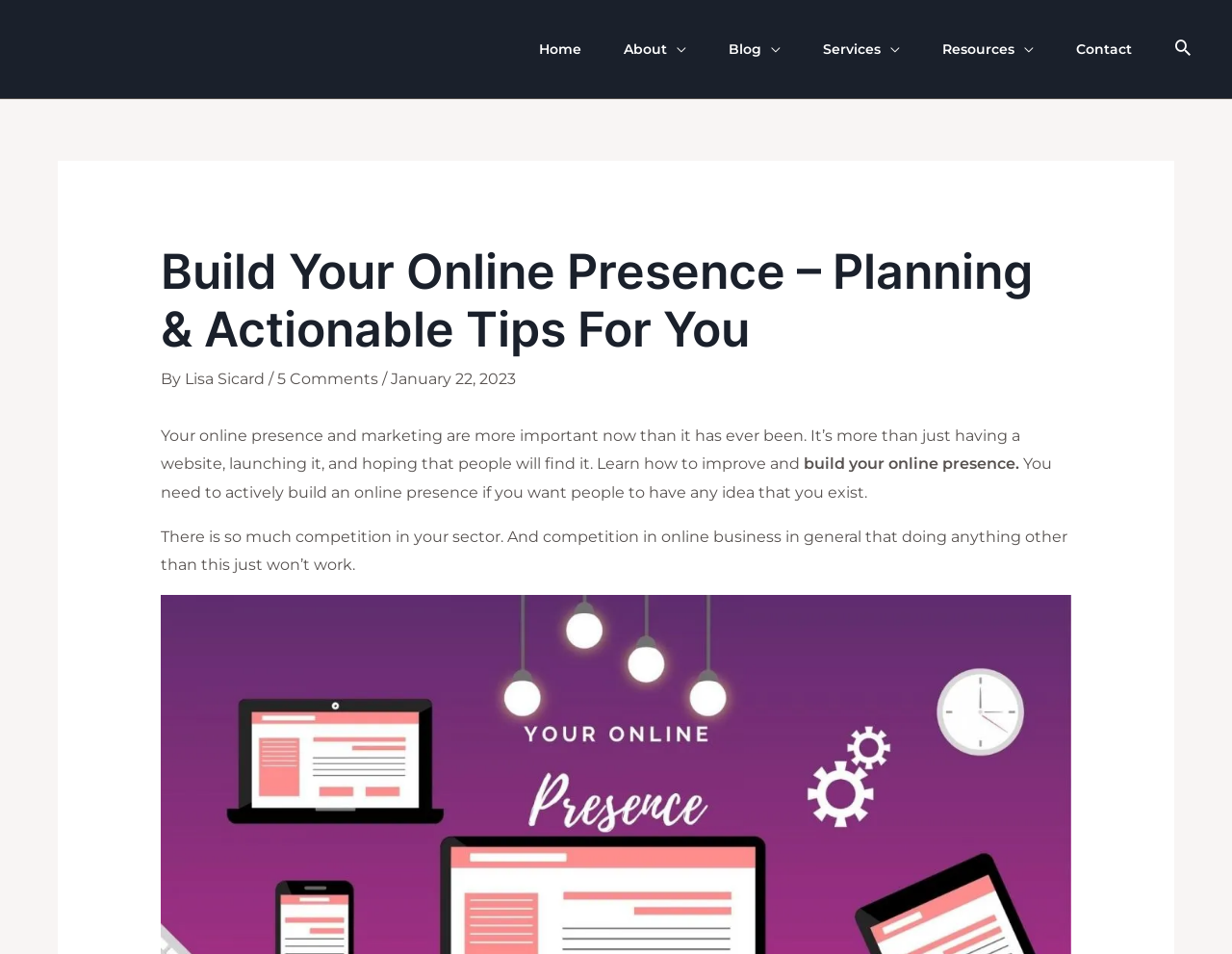Identify the bounding box coordinates necessary to click and complete the given instruction: "search for something".

[0.952, 0.038, 0.969, 0.065]